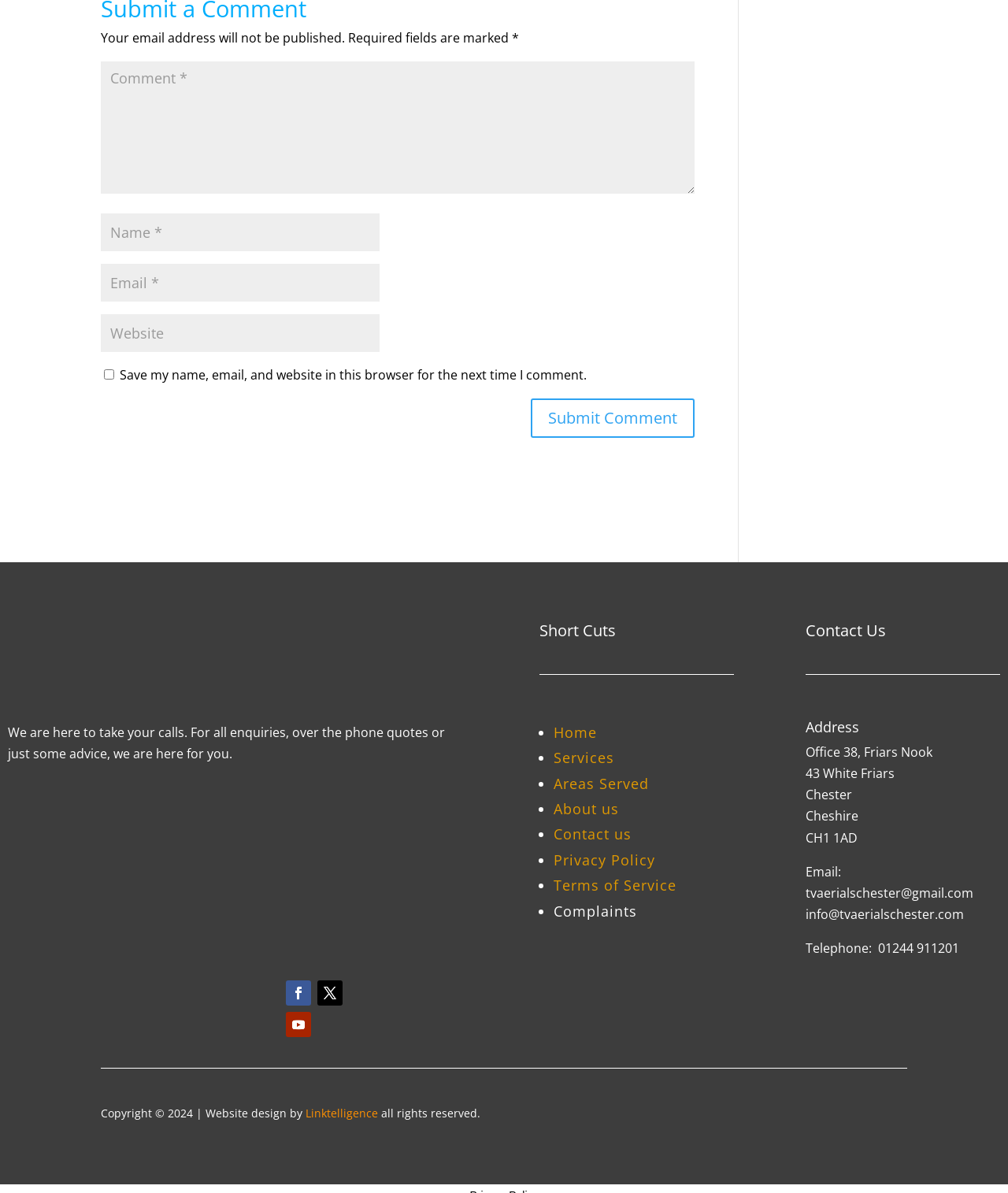Please specify the bounding box coordinates of the region to click in order to perform the following instruction: "Visit the home page".

[0.549, 0.606, 0.592, 0.622]